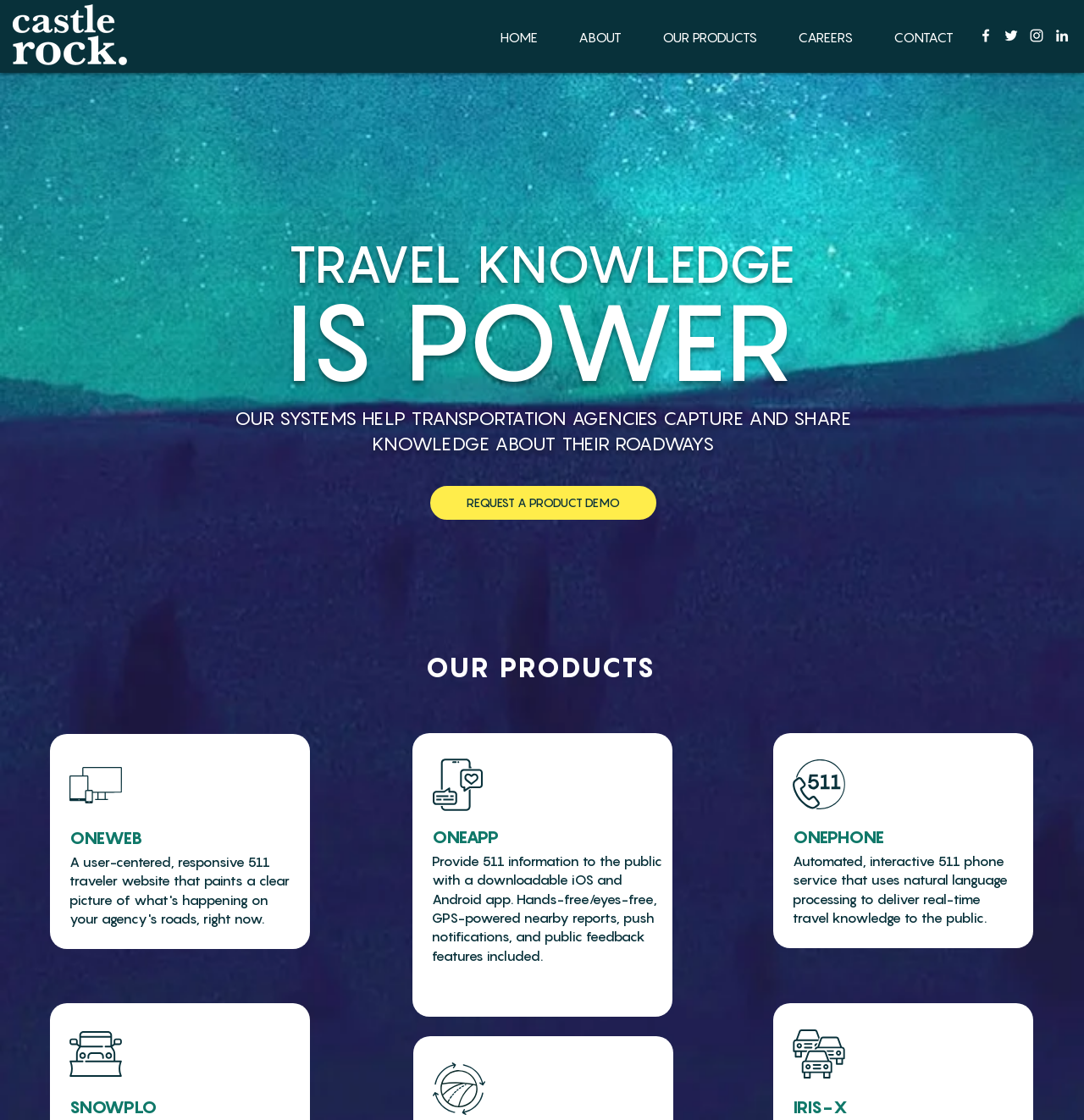Please identify the bounding box coordinates for the region that you need to click to follow this instruction: "Click the REQUEST A PRODUCT DEMO link".

[0.397, 0.434, 0.605, 0.464]